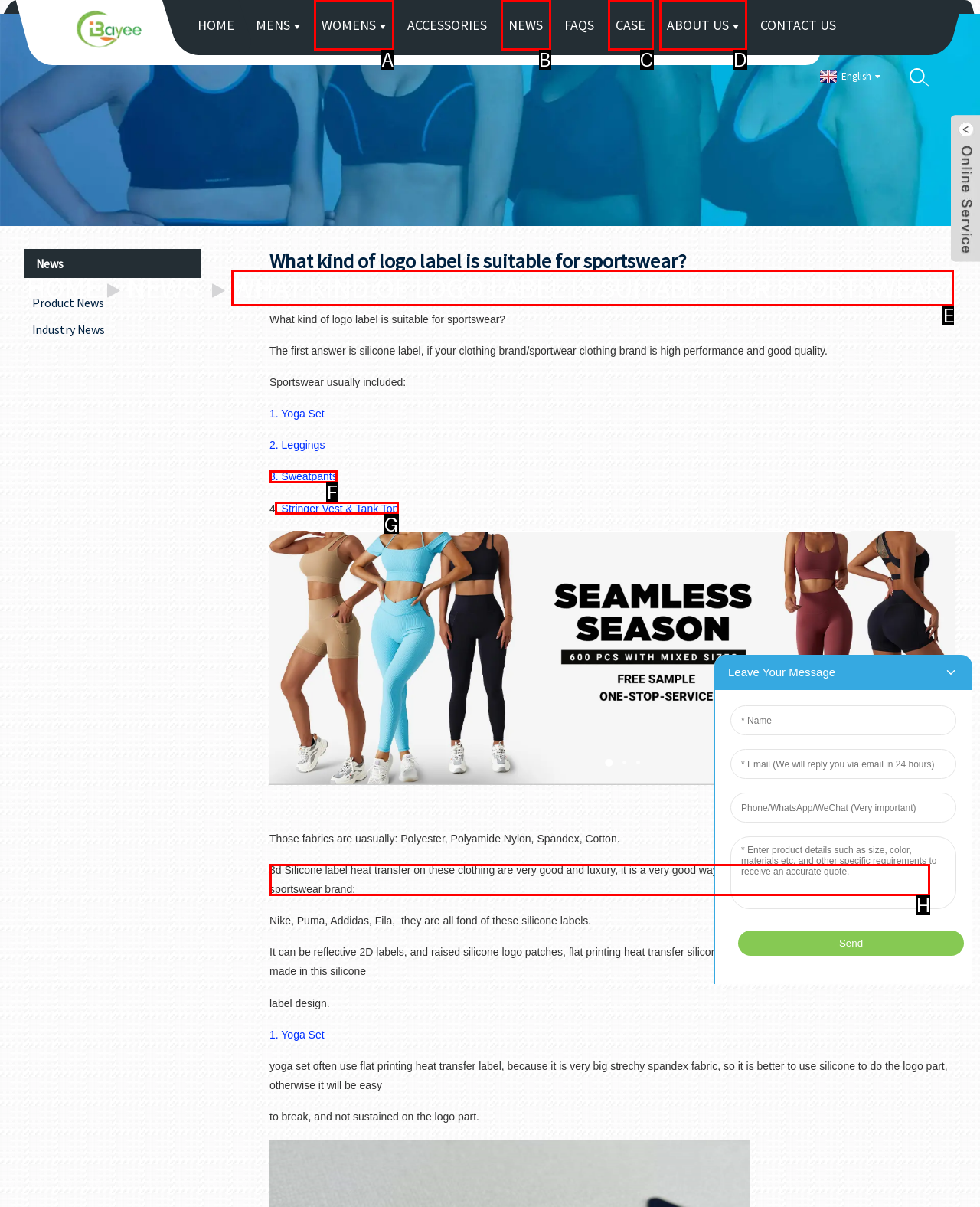Tell me which one HTML element you should click to complete the following task: Learn about 3D silicone label heat transfer
Answer with the option's letter from the given choices directly.

H